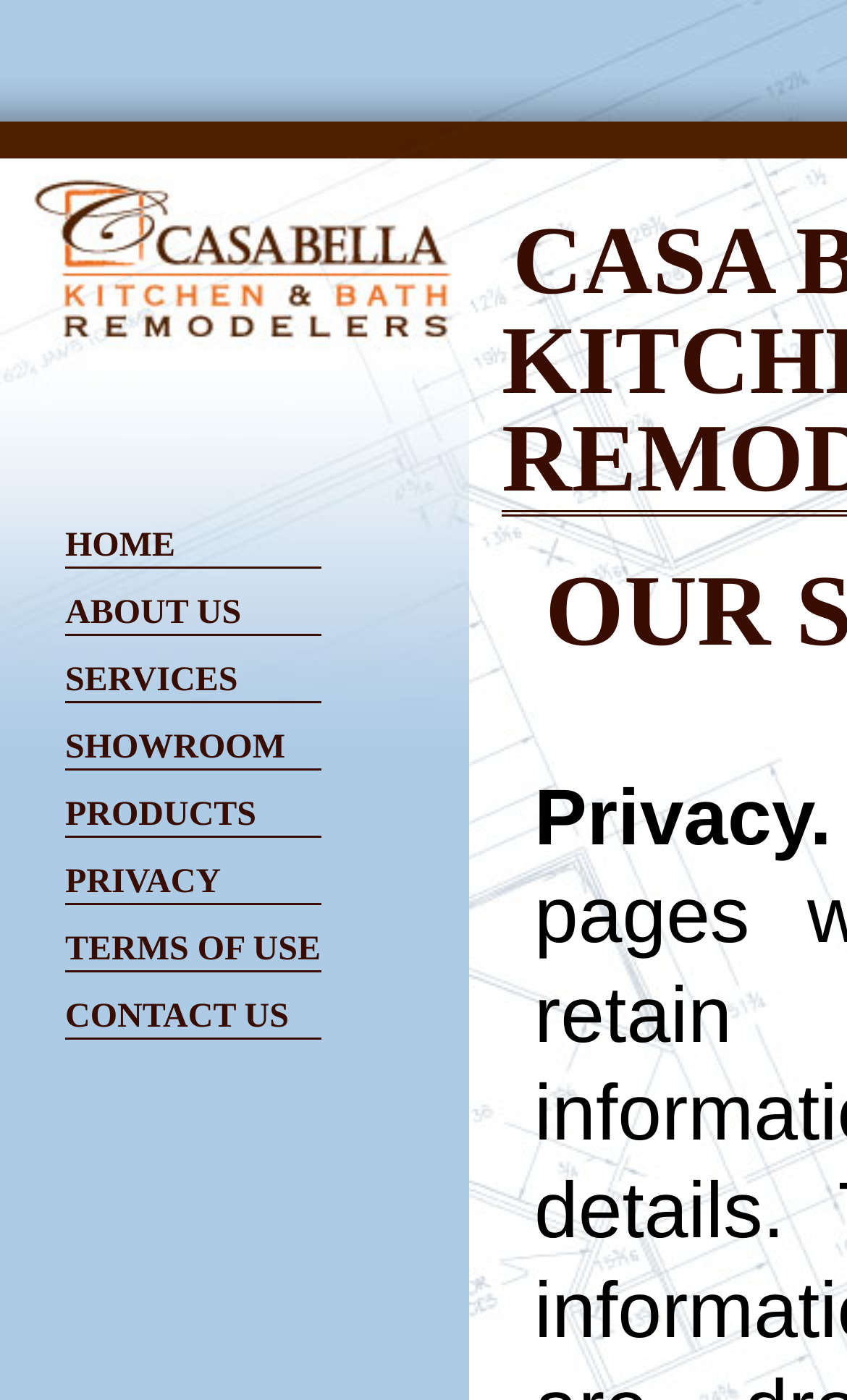What are the main sections of the website?
Answer the question in a detailed and comprehensive manner.

By examining the navigation menu, I found that the website is divided into eight main sections, which are HOME, ABOUT US, SERVICES, SHOWROOM, PRODUCTS, PRIVACY, TERMS OF USE, and CONTACT US.